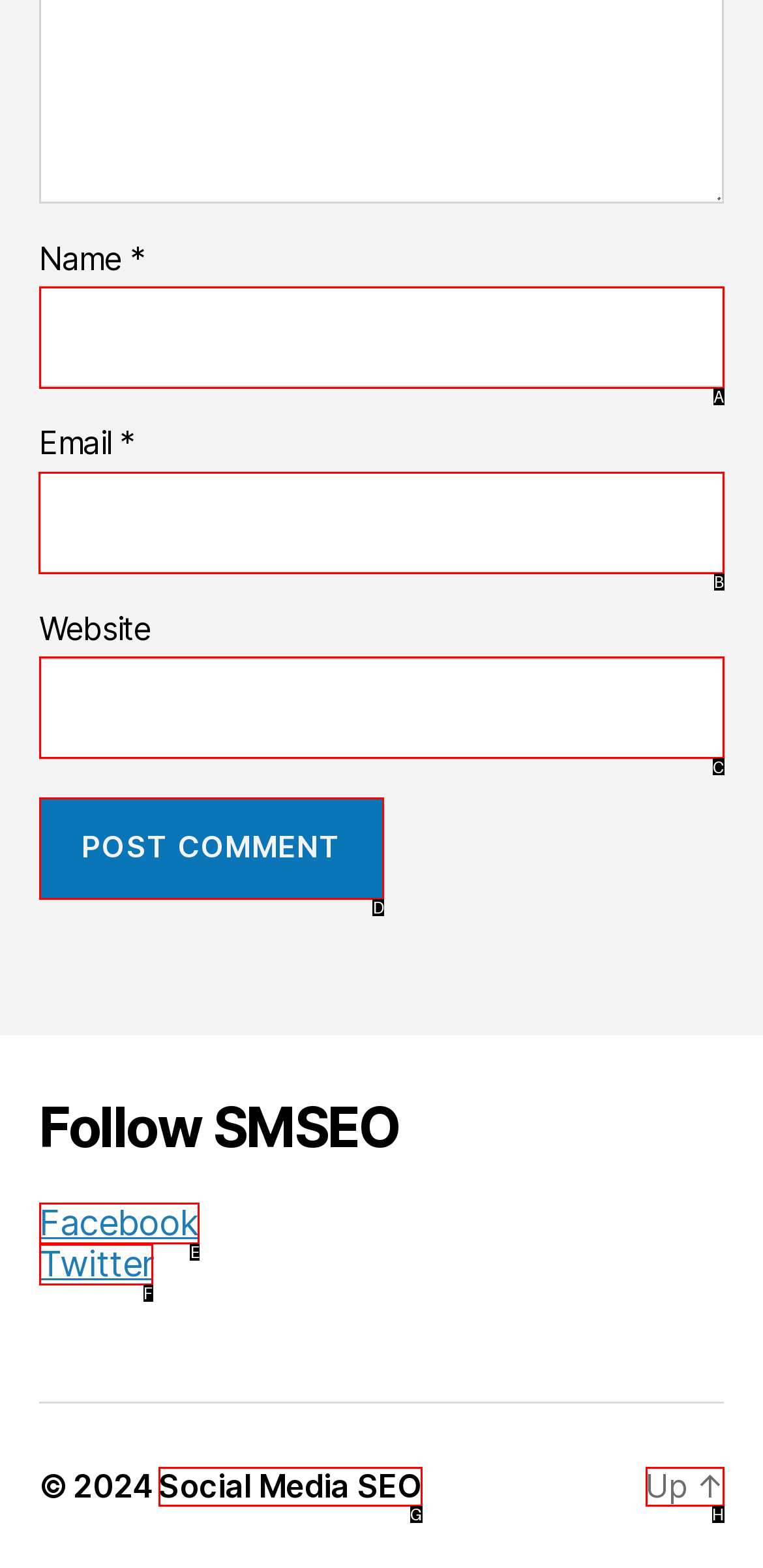Determine the correct UI element to click for this instruction: Input your email. Respond with the letter of the chosen element.

B